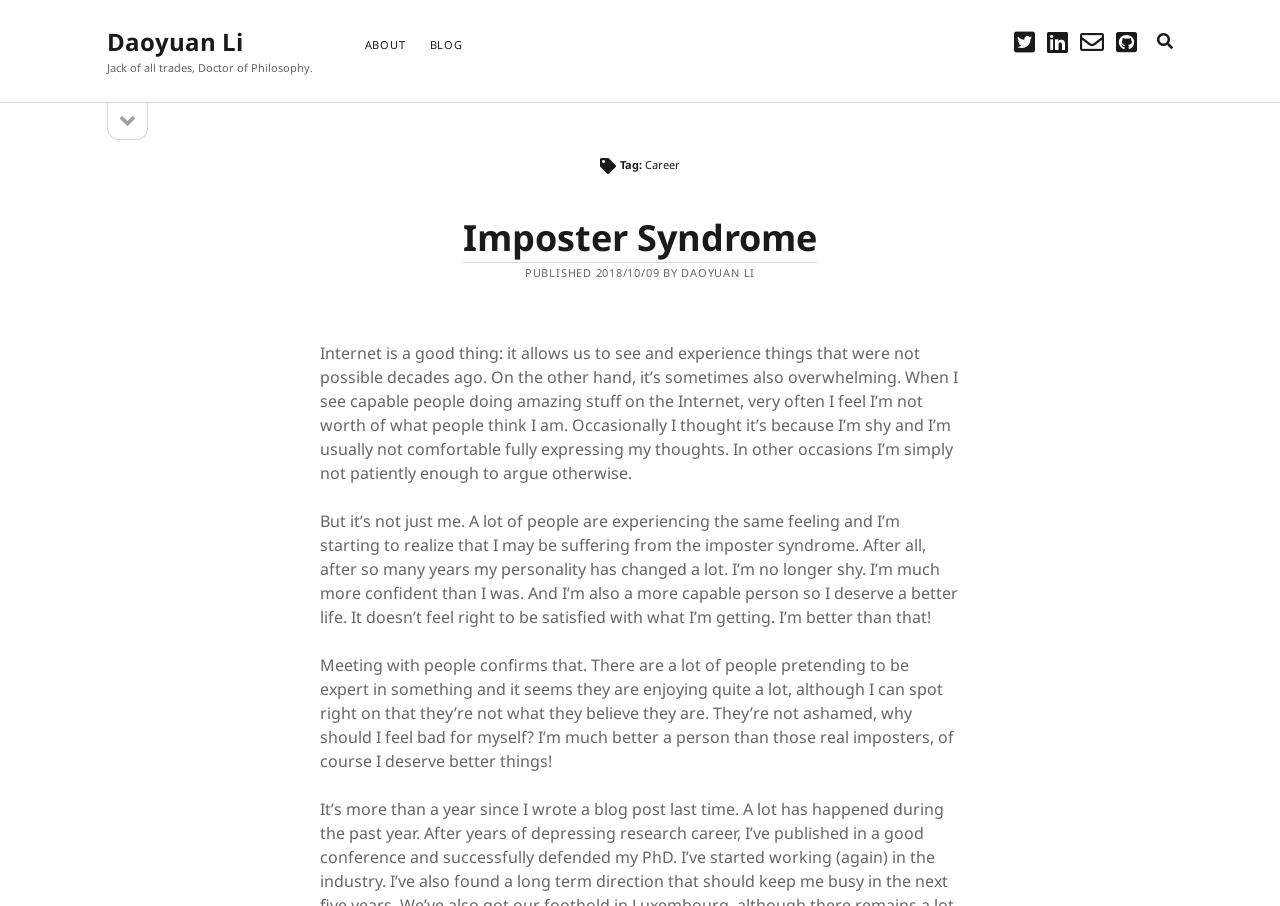Please provide a one-word or short phrase answer to the question:
What is the purpose of the sidebar links?

To categorize blog posts